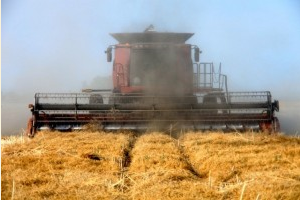Answer the question briefly using a single word or phrase: 
What is the purpose of the on-site food grade production plant?

To produce canola oil